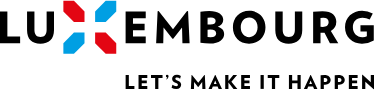What is the slogan displayed beneath the country's name?
Please provide a detailed and thorough answer to the question.

The caption states that the slogan 'LET'S MAKE IT HAPPEN' is displayed beneath the name 'LUXEMBOURG', reflecting an enthusiastic and forward-looking attitude.